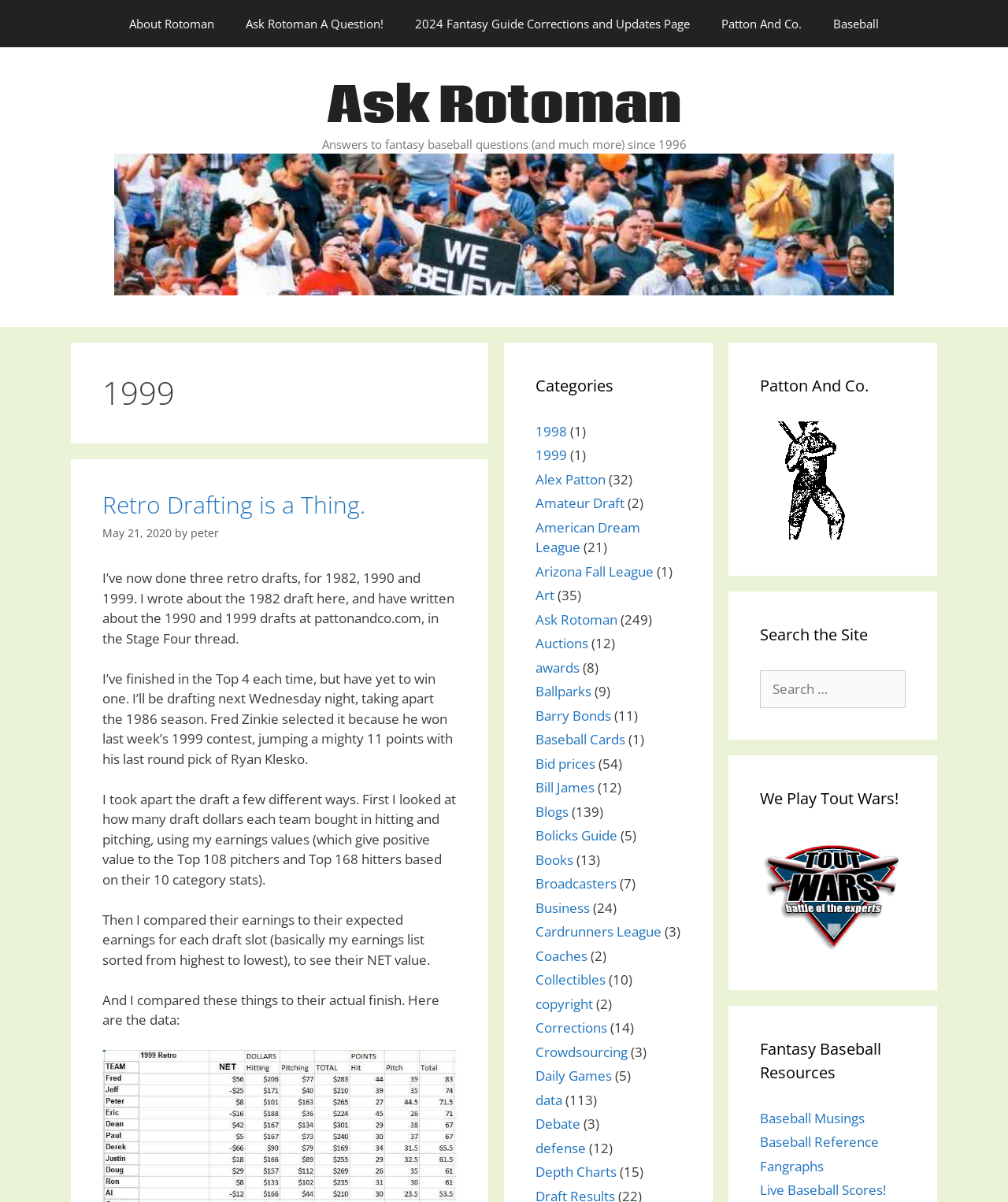Given the webpage screenshot, identify the bounding box of the UI element that matches this description: "parent_node: Patton And Co.".

[0.754, 0.437, 0.847, 0.452]